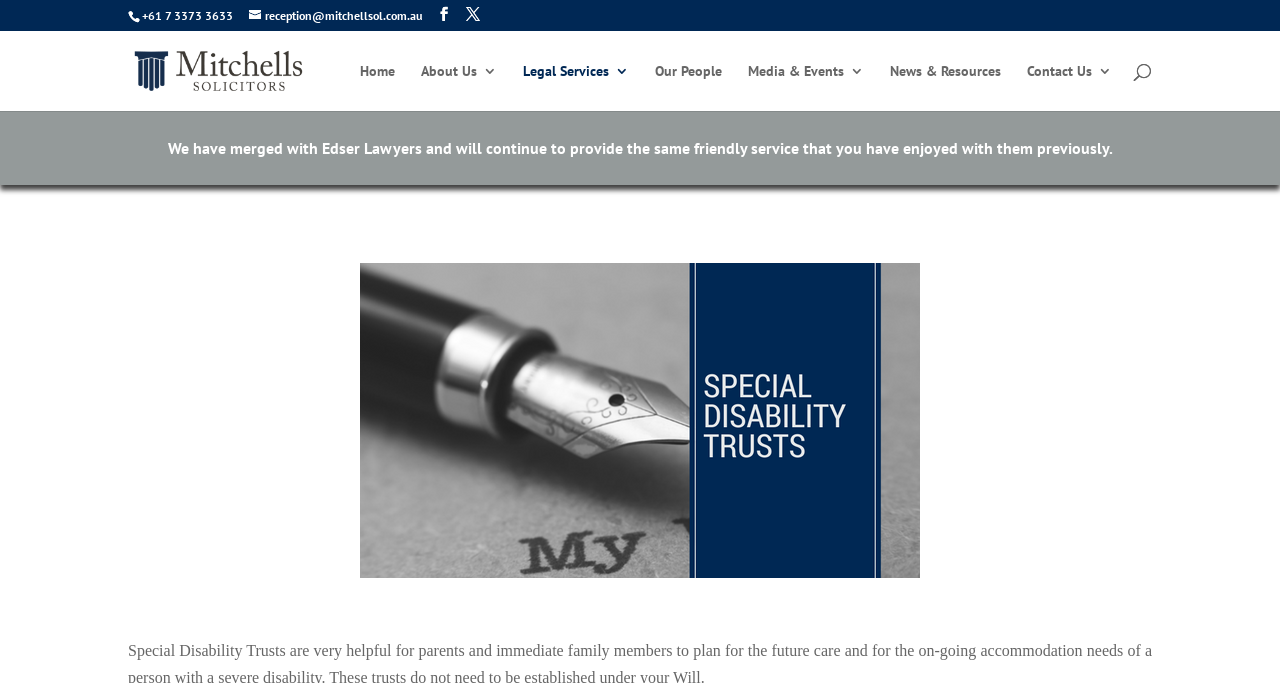Determine the bounding box of the UI element mentioned here: "Media & Events". The coordinates must be in the format [left, top, right, bottom] with values ranging from 0 to 1.

[0.584, 0.094, 0.675, 0.163]